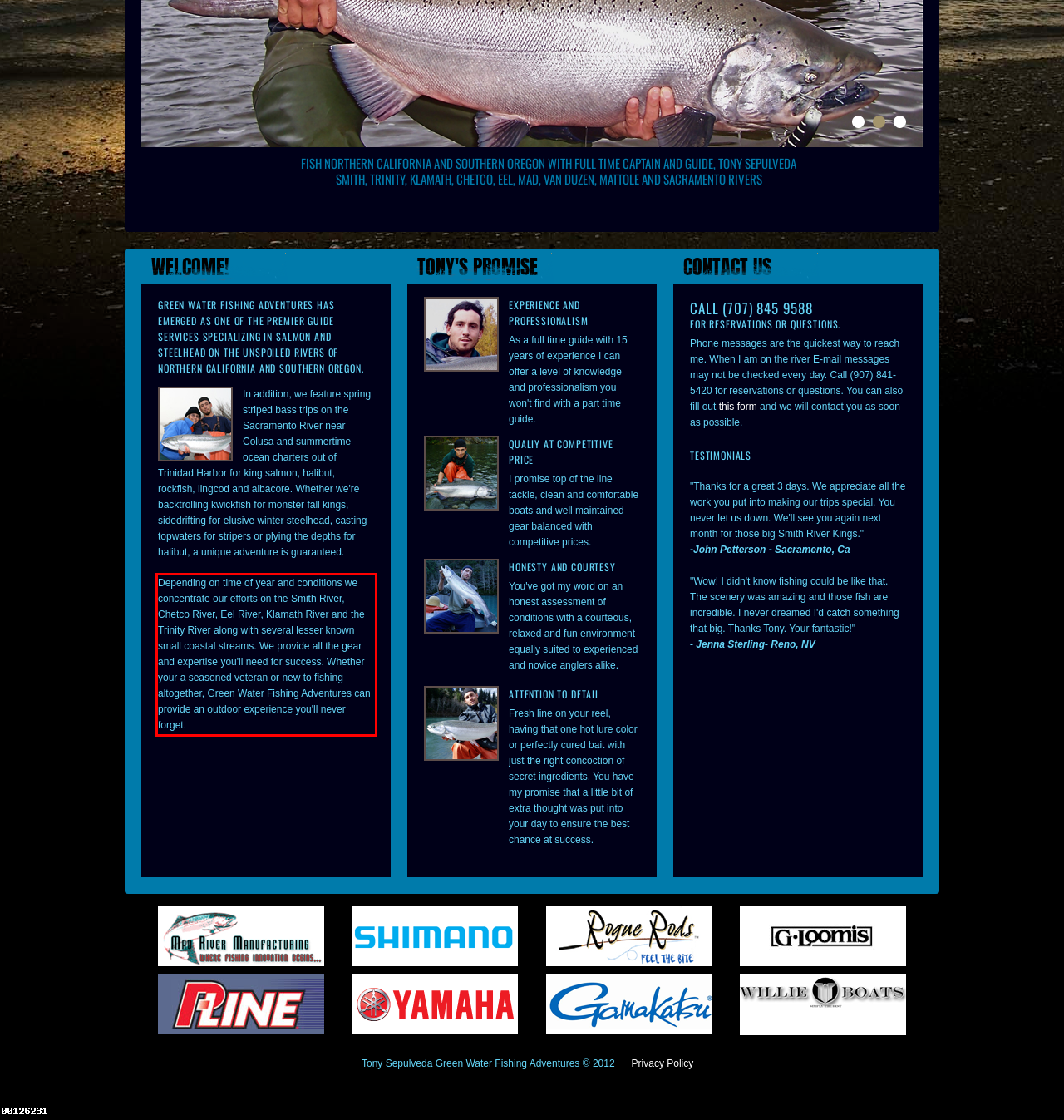Given the screenshot of the webpage, identify the red bounding box, and recognize the text content inside that red bounding box.

Depending on time of year and conditions we concentrate our efforts on the Smith River, Chetco River, Eel River, Klamath River and the Trinity River along with several lesser known small coastal streams. We provide all the gear and expertise you'll need for success. Whether your a seasoned veteran or new to fishing altogether, Green Water Fishing Adventures can provide an outdoor experience you'll never forget.